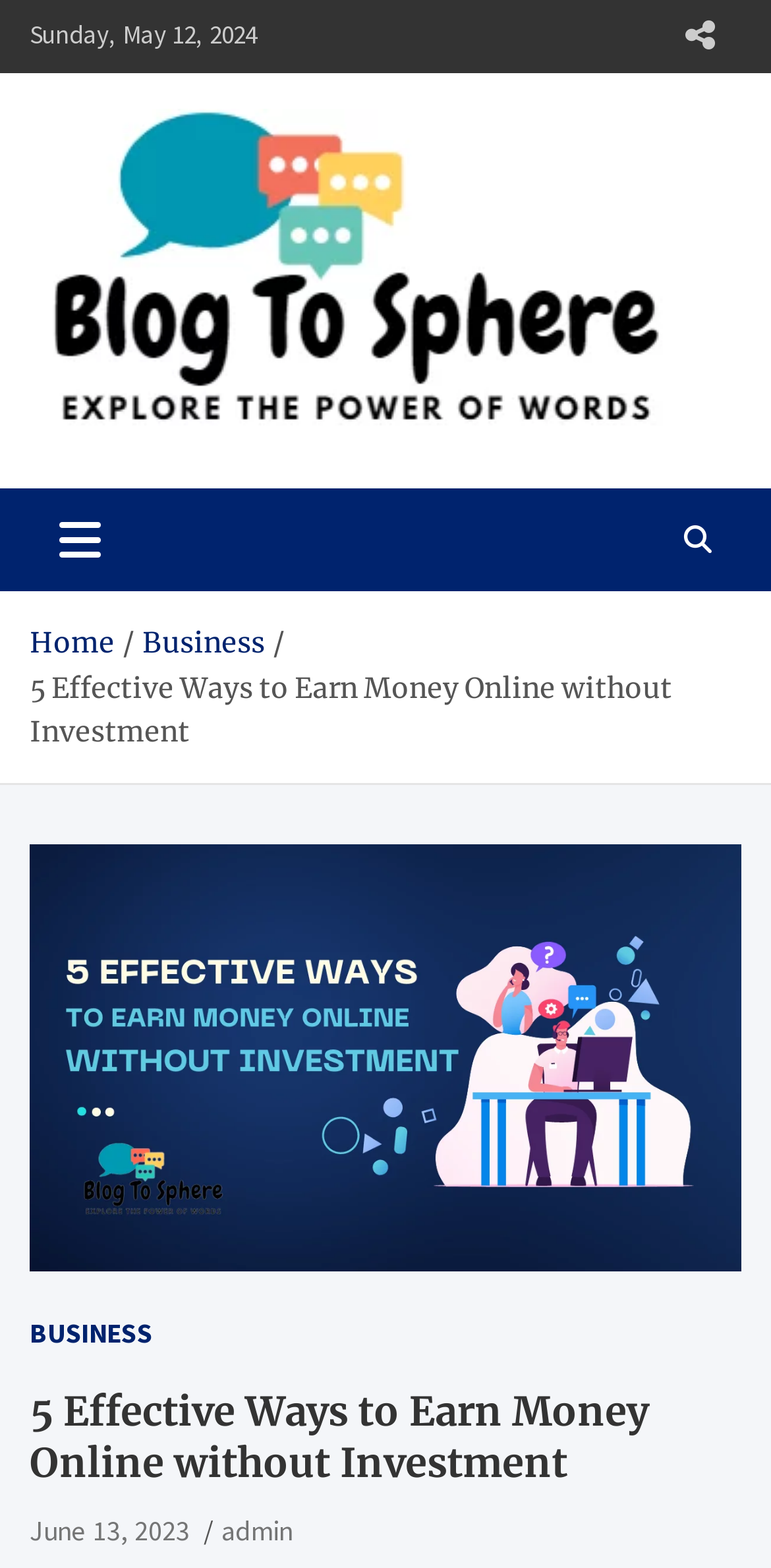What is the date of the latest article?
Look at the image and answer the question with a single word or phrase.

Sunday, May 12, 2024